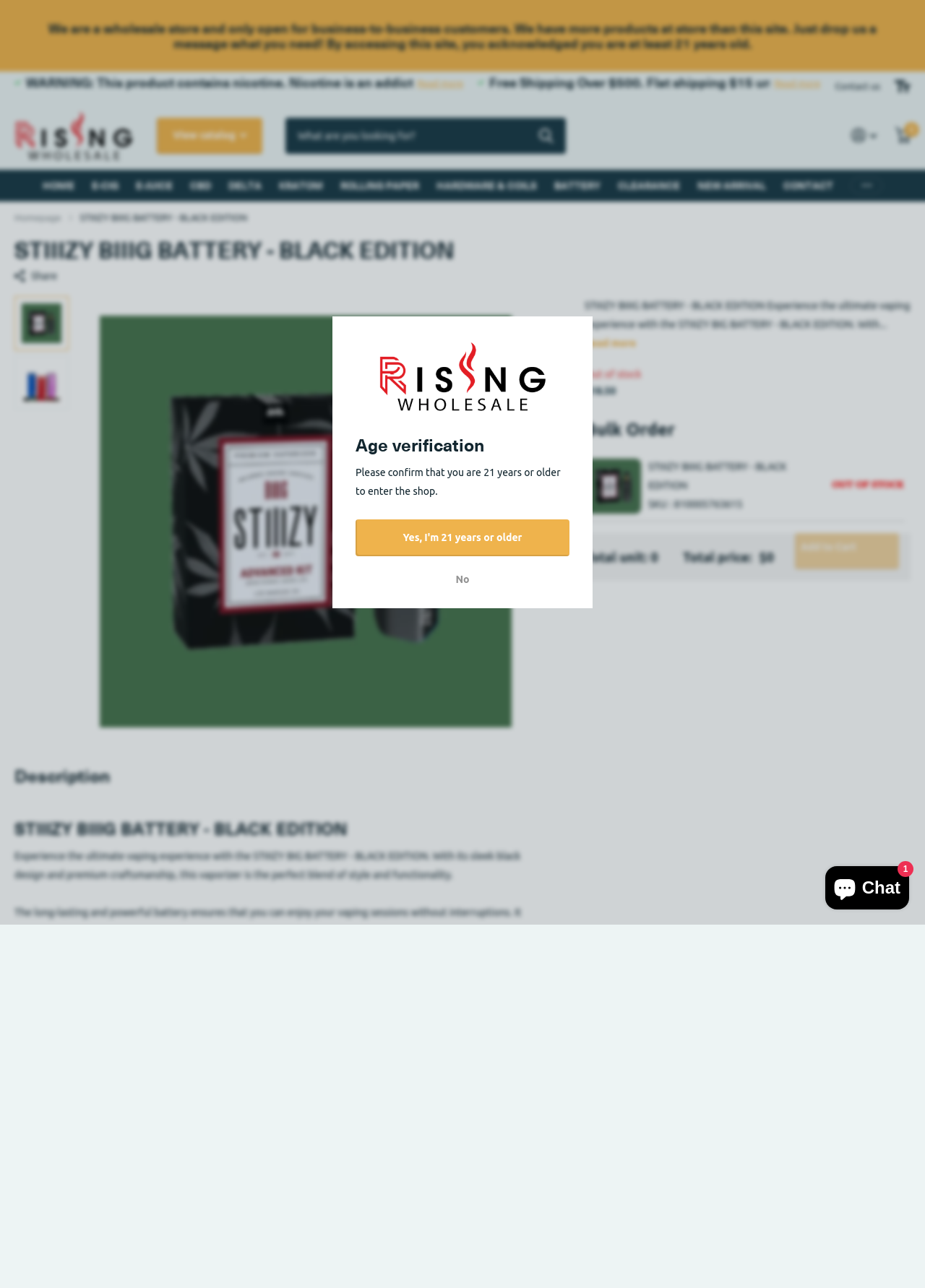Carefully examine the image and provide an in-depth answer to the question: What is the minimum age requirement to access this site?

I found the answer by looking at the age verification dialog box which appears on the page, stating 'Please confirm that you are 21 years or older to enter the shop.'